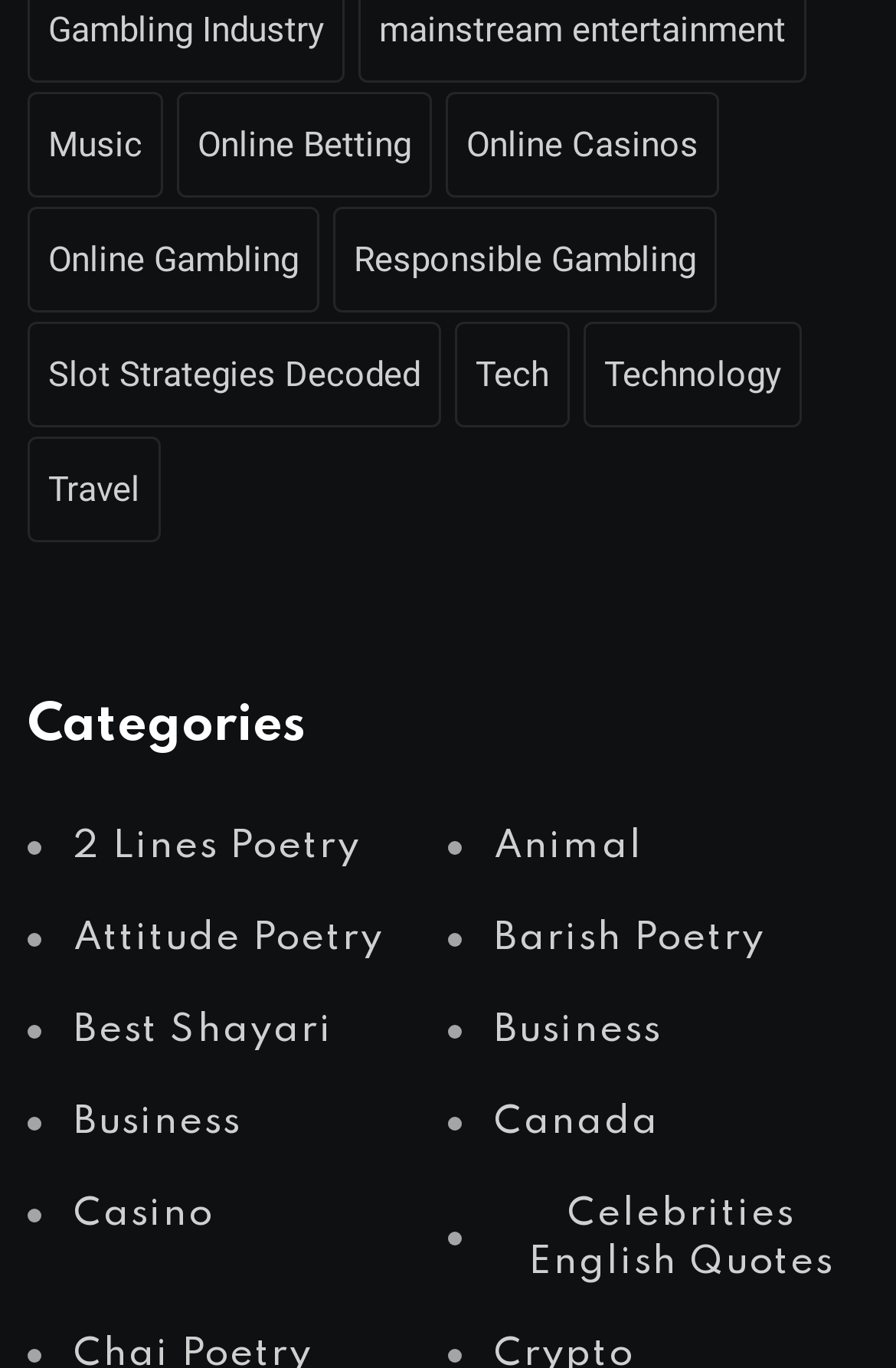Please identify the bounding box coordinates of the clickable area that will allow you to execute the instruction: "View AGS GLOBAL FREIGHT INC.".

None